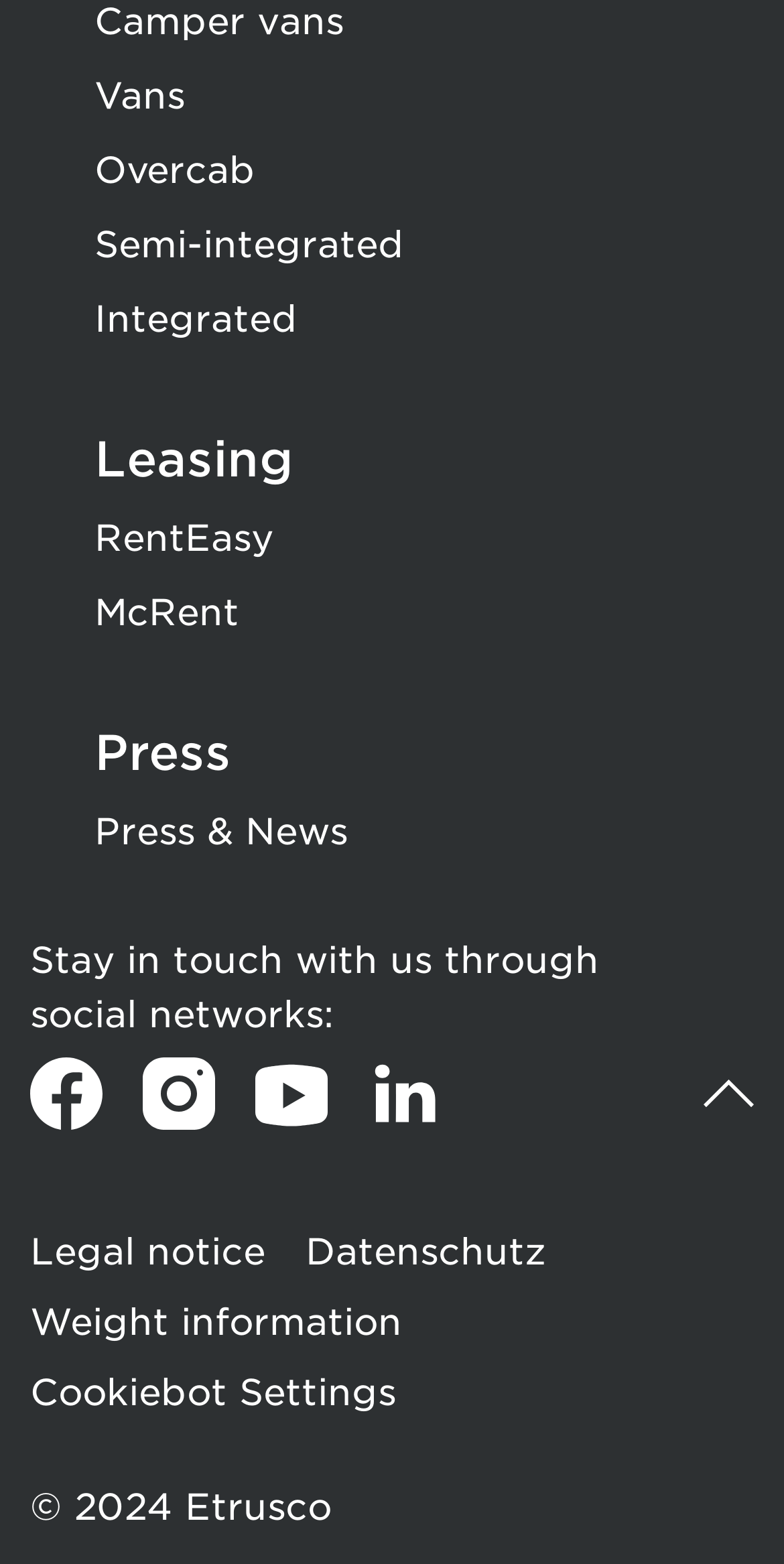Locate the bounding box of the UI element with the following description: "title="Facebook"".

[0.038, 0.677, 0.131, 0.723]